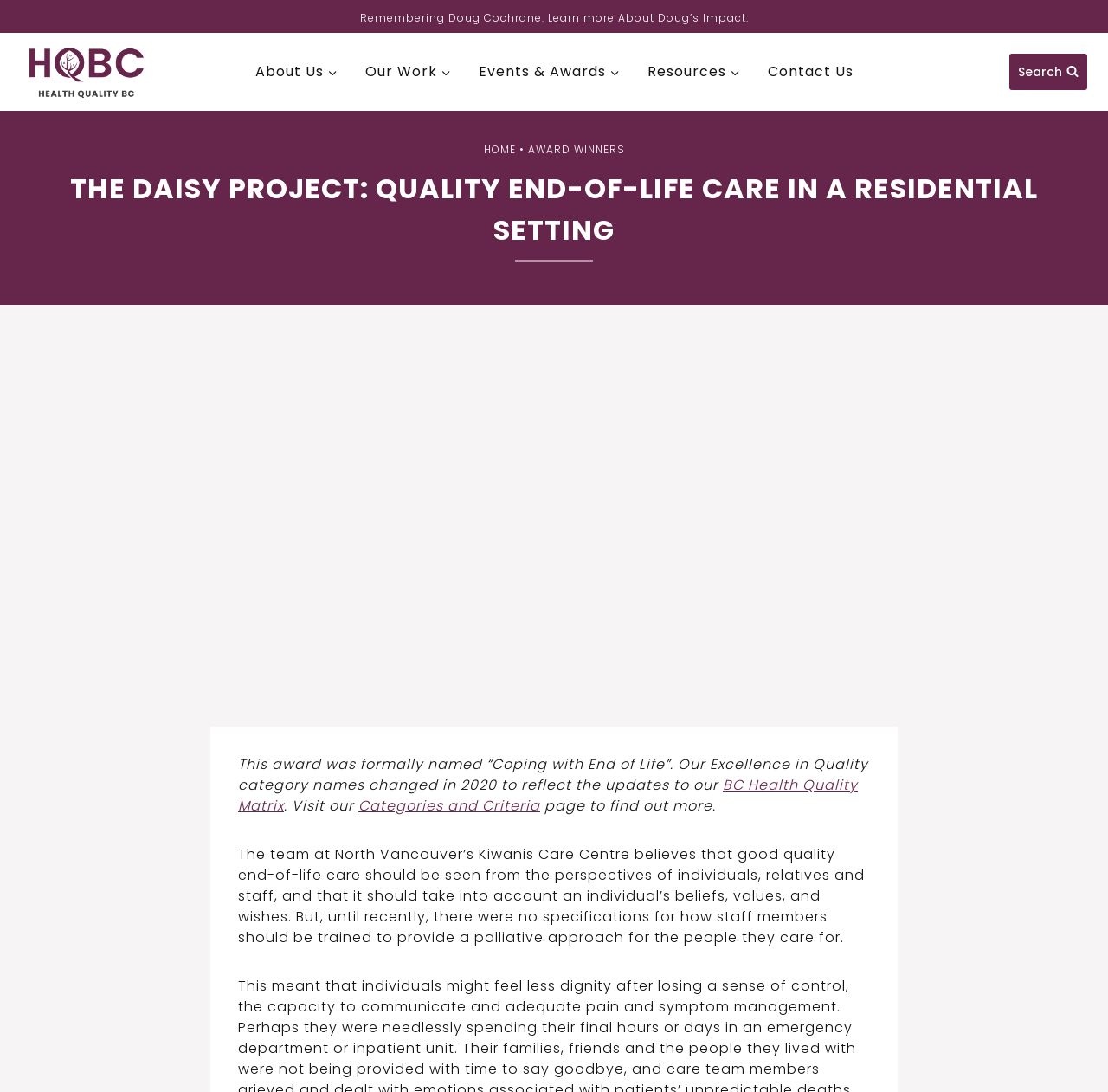Kindly determine the bounding box coordinates for the area that needs to be clicked to execute this instruction: "Visit the About Us page".

[0.218, 0.03, 0.317, 0.102]